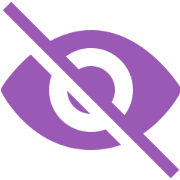Craft a descriptive caption that covers all aspects of the image.

The image features a stylized eye icon, symbolizing the feature to "Hide Last Seen" in the FM WhatsApp modification. This visually communicates the app's functionality that allows users to conceal their Last Seen status from their contacts, enhancing privacy. The eye is depicted in a vibrant purple color and is crossed out, indicating that the feature prevents visibility. This feature is particularly appealing for those who wish to maintain their privacy while using instant messaging services, aligning with modern demands for discretion in digital communication.